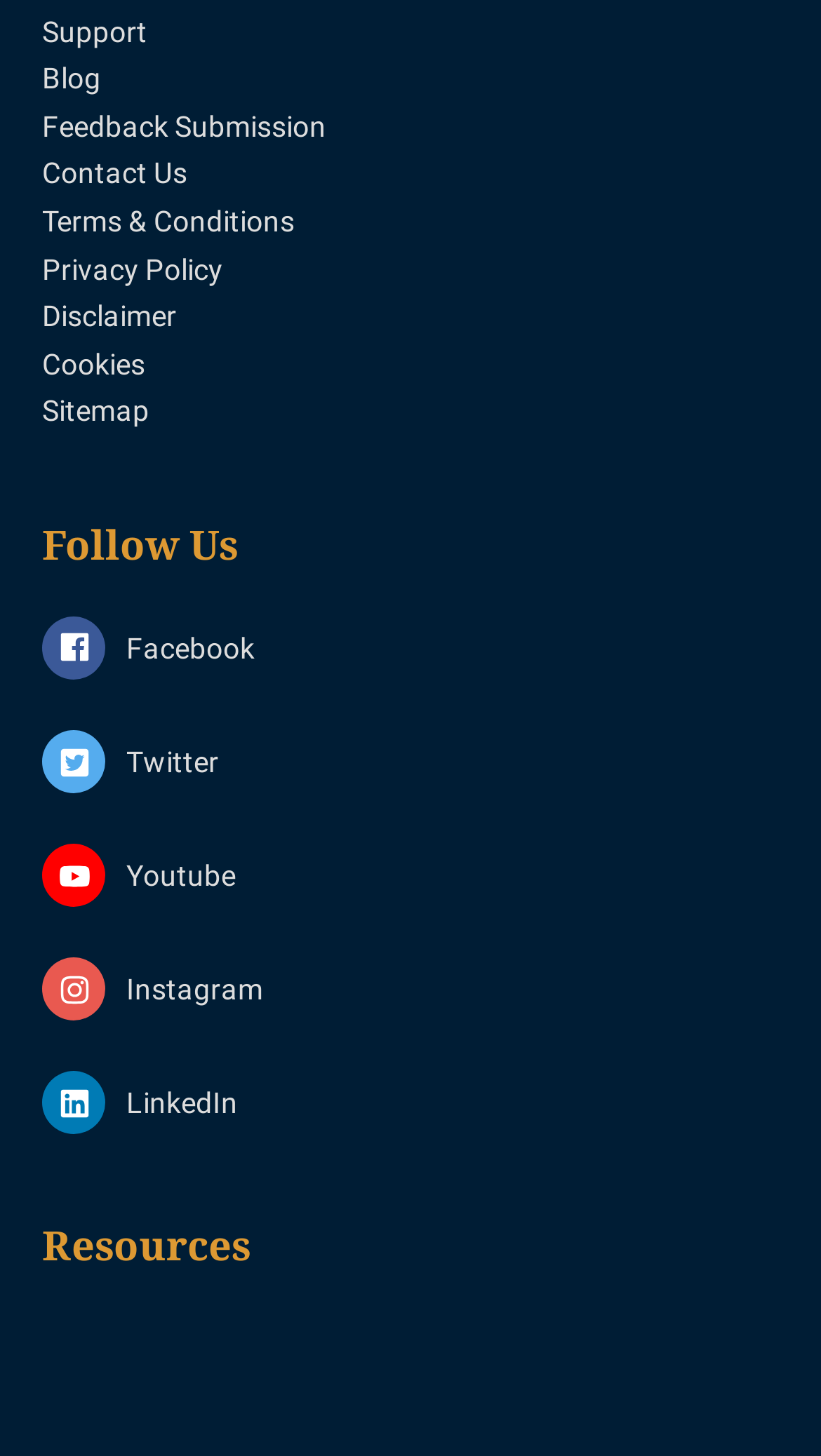Identify and provide the bounding box for the element described by: "Terms & Conditions".

[0.051, 0.14, 0.359, 0.163]